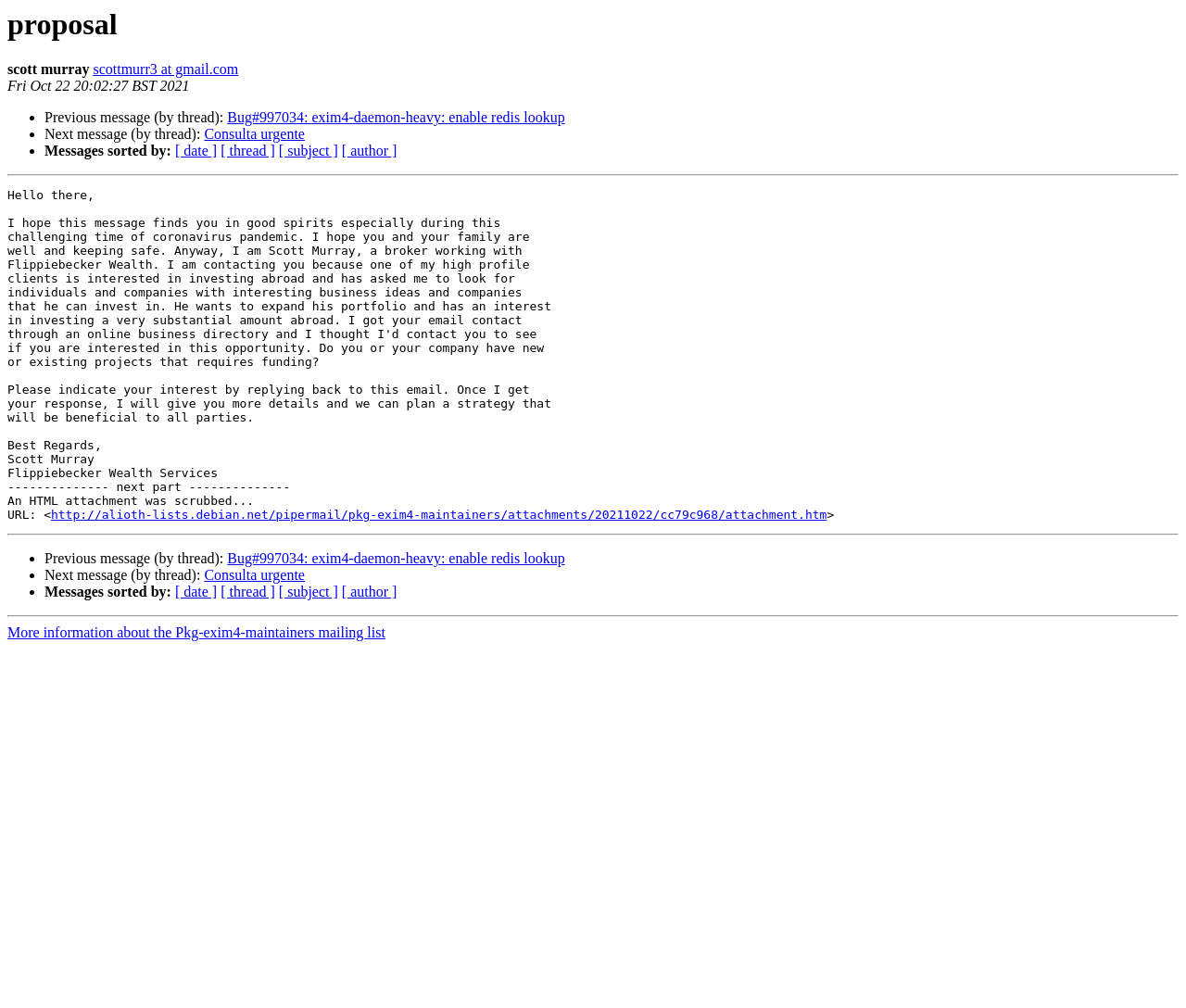Identify the bounding box coordinates for the element you need to click to achieve the following task: "View previous message". Provide the bounding box coordinates as four float numbers between 0 and 1, in the form [left, top, right, bottom].

[0.038, 0.109, 0.192, 0.124]